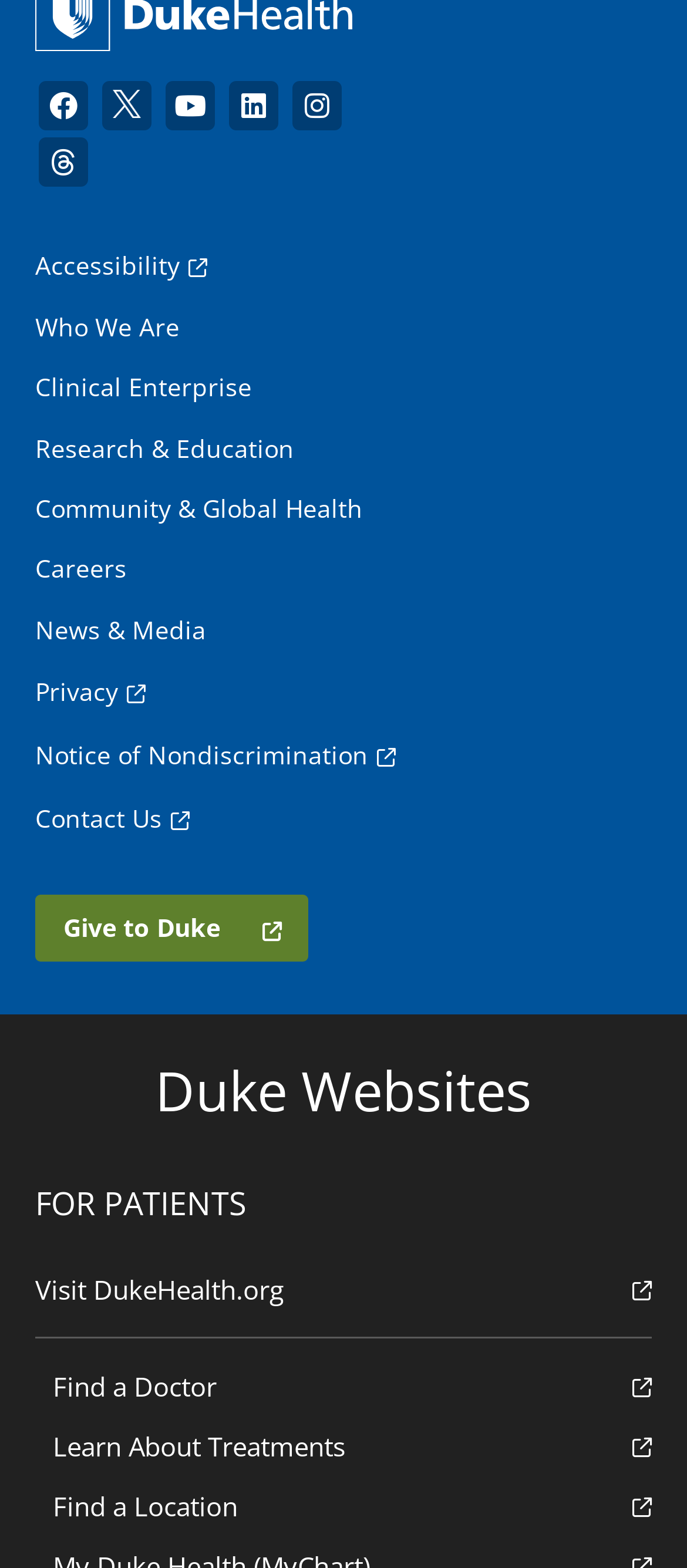How many links are under 'FOR PATIENTS'?
Please provide a detailed and thorough answer to the question.

I located the 'FOR PATIENTS' heading, which has a bounding box coordinate of [0.051, 0.756, 0.949, 0.78]. Under this heading, I found four links: 'Visit DukeHealth.org', 'Find a Doctor', 'Learn About Treatments', and 'Find a Location'.